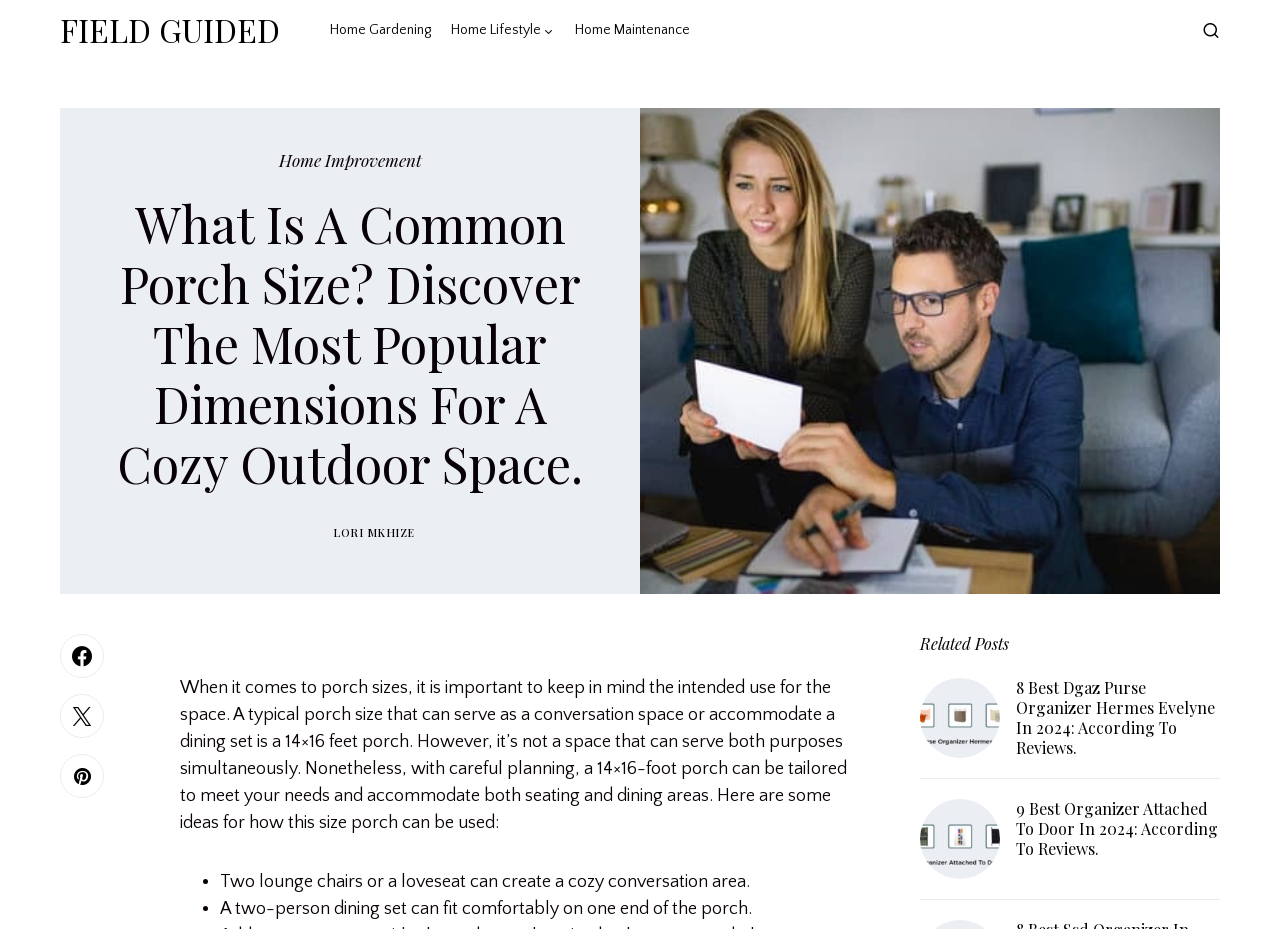Determine the bounding box coordinates of the clickable region to carry out the instruction: "Click on the 'FIELD GUIDED' link".

[0.047, 0.006, 0.227, 0.058]